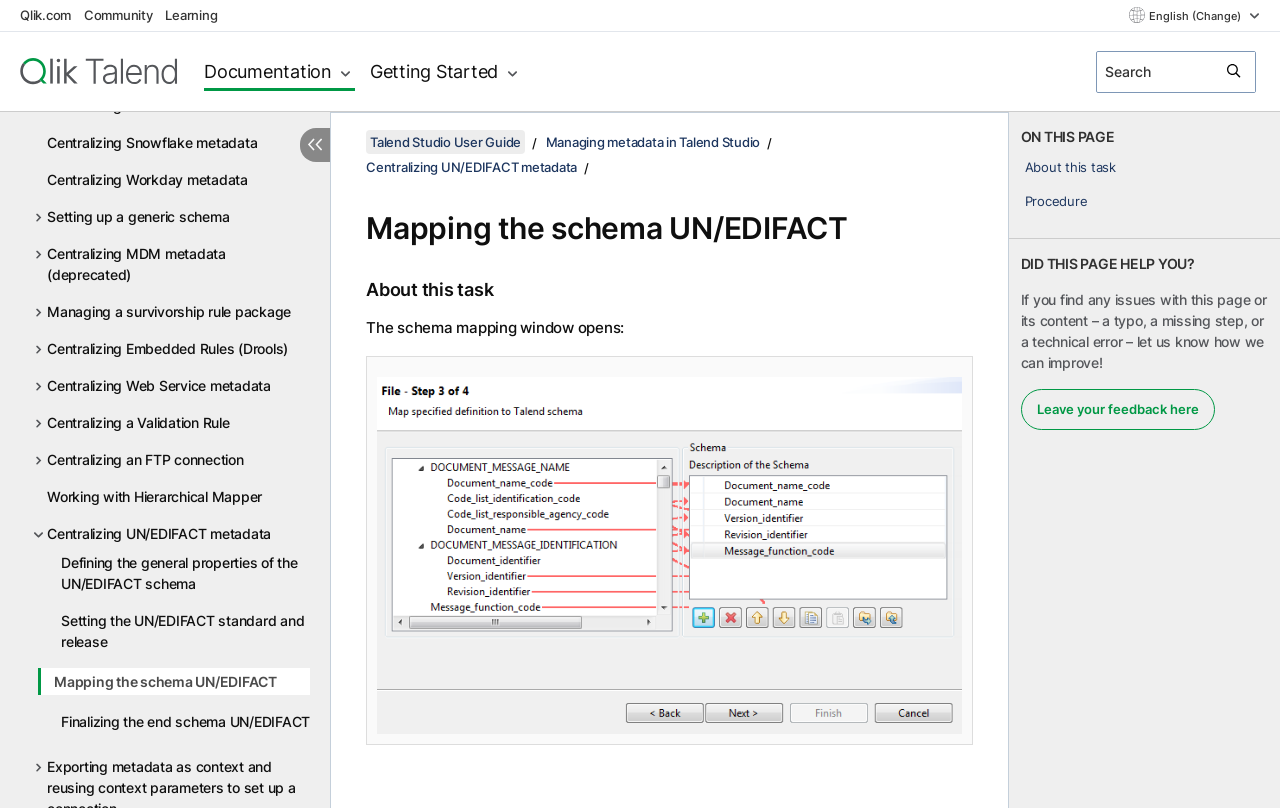Provide your answer in one word or a succinct phrase for the question: 
What is the next step after defining the general properties of the UN/EDIFACT schema?

Setting the UN/EDIFACT standard and release